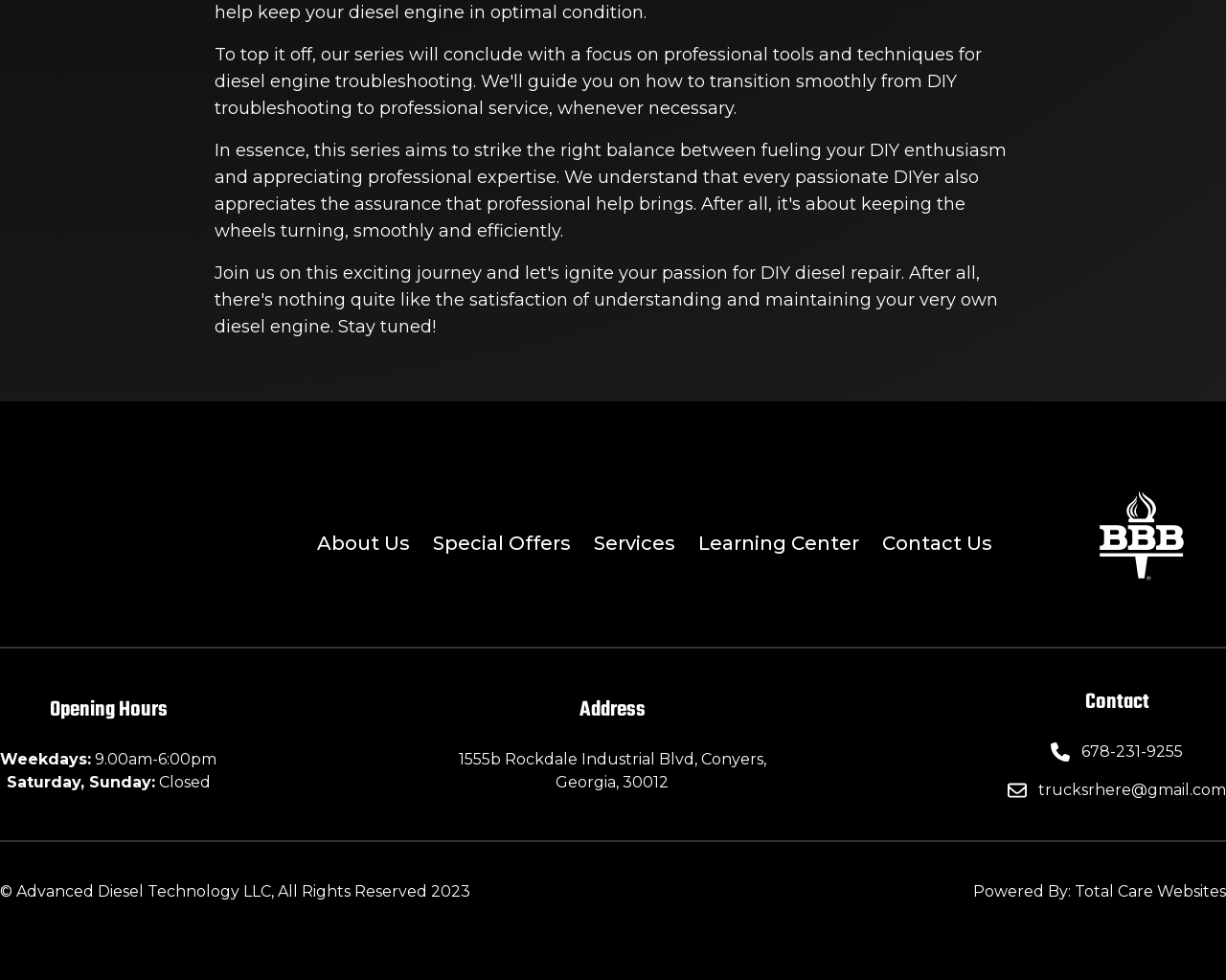Extract the bounding box coordinates for the UI element described by the text: "CALL NOW". The coordinates should be in the form of [left, top, right, bottom] with values between 0 and 1.

None